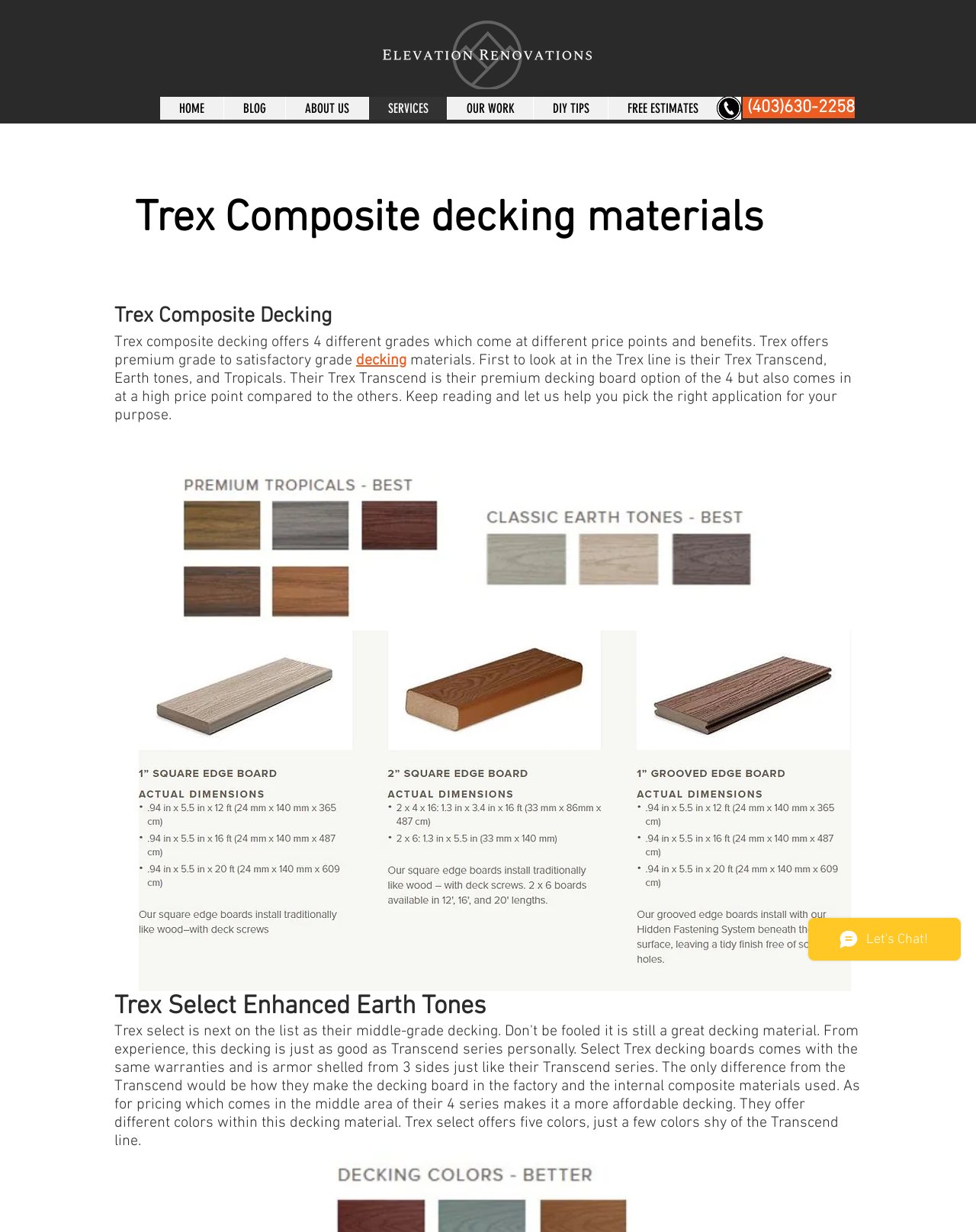Please identify the bounding box coordinates of the clickable element to fulfill the following instruction: "View Trex Transcend decking colors". The coordinates should be four float numbers between 0 and 1, i.e., [left, top, right, bottom].

[0.167, 0.381, 0.468, 0.515]